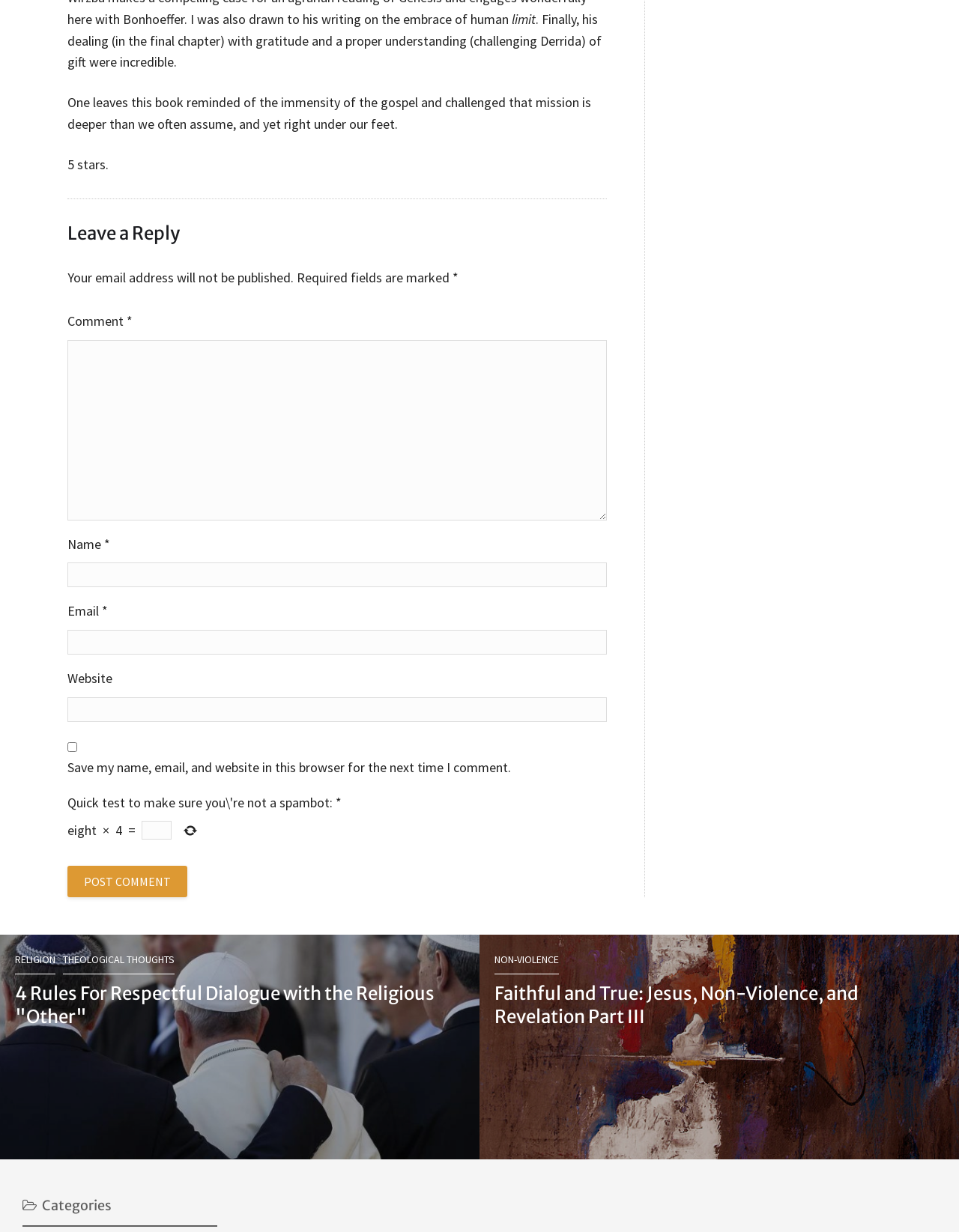Answer the following inquiry with a single word or phrase:
What is the rating of the book?

5 stars